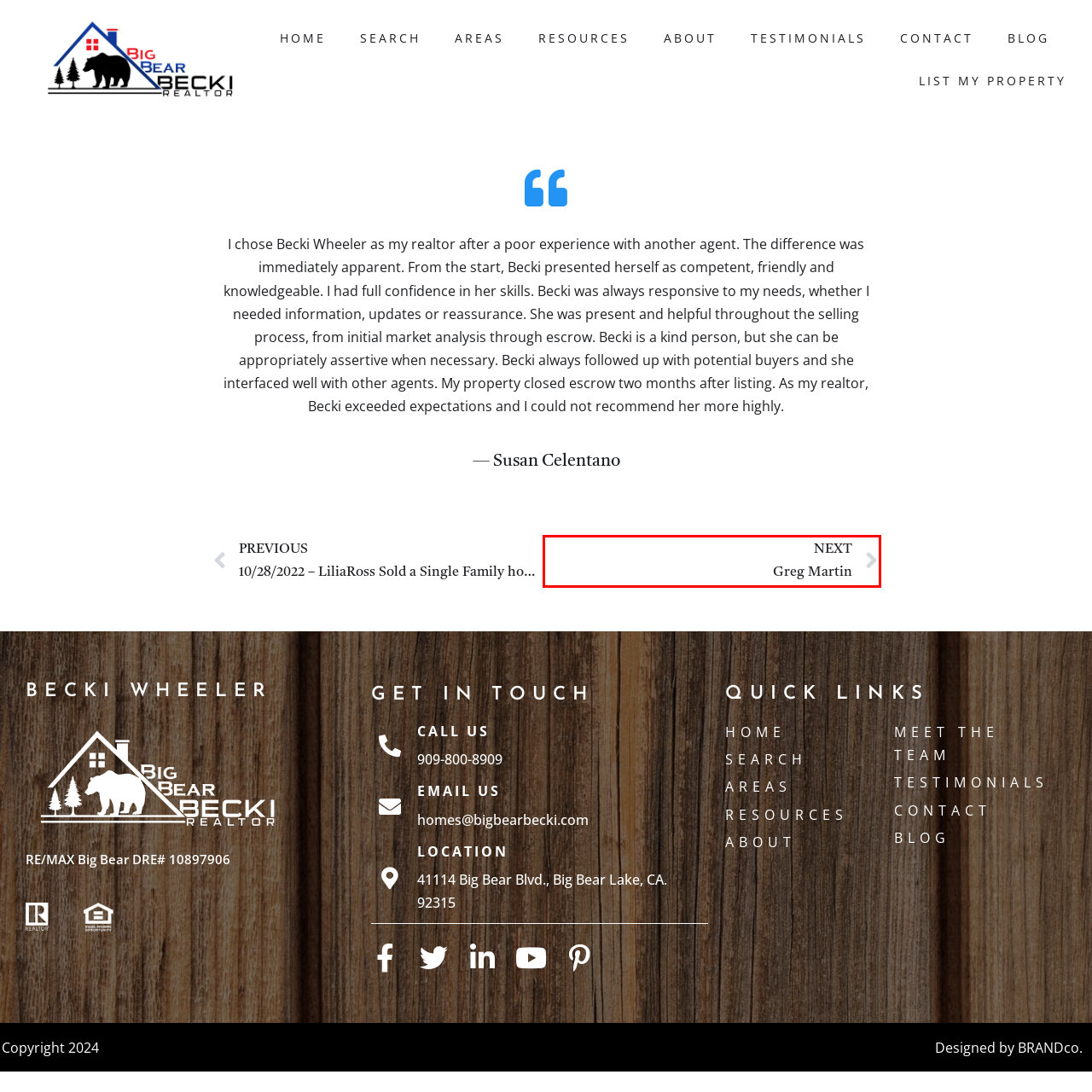You are provided with a screenshot of a webpage highlighting a UI element with a red bounding box. Choose the most suitable webpage description that matches the new page after clicking the element in the bounding box. Here are the candidates:
A. Areas Archive - Becki Wheeler
B. Testimonials Archive - Becki Wheeler
C. Greg Martin - Becki Wheeler
D. Becki Wheeler
E. Contact Us - Becki Wheeler
F. List My Property - Becki Wheeler
G. Blog - Becki Wheeler
H. Home - Becki Wheeler

C